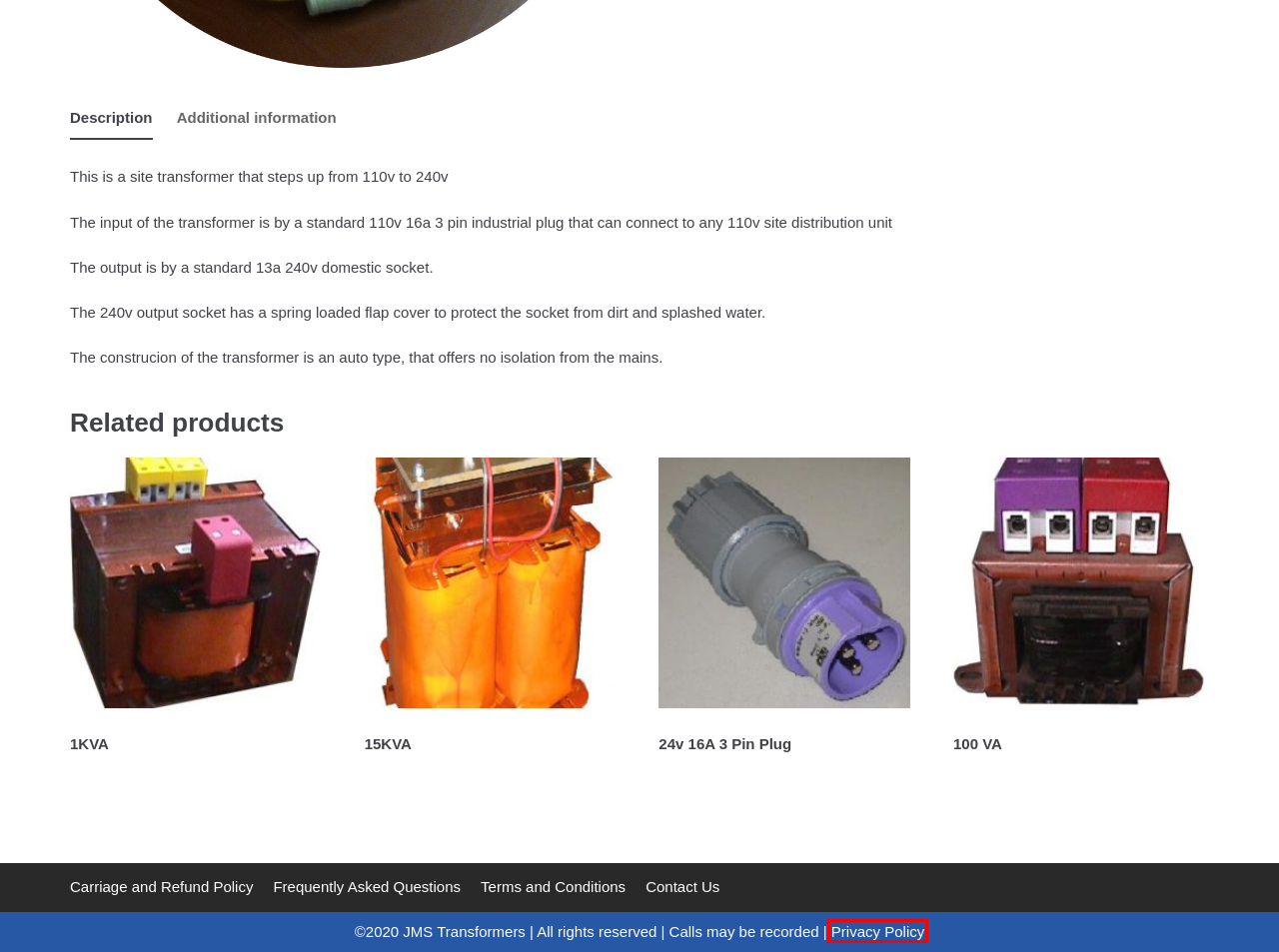You are looking at a screenshot of a webpage with a red bounding box around an element. Determine the best matching webpage description for the new webpage resulting from clicking the element in the red bounding box. Here are the descriptions:
A. 15KVA – JMS Transformers
B. Privacy Policy – JMS Transformers
C. Carriage and Refund Policy – JMS Transformers
D. Terms and Conditions of Sale – JMS Transformers
E. 100 VA – JMS Transformers
F. Frequently Asked Questions – JMS Transformers
G. 24v 16A 3 Pin Plug – JMS Transformers
H. 1KVA – JMS Transformers

B